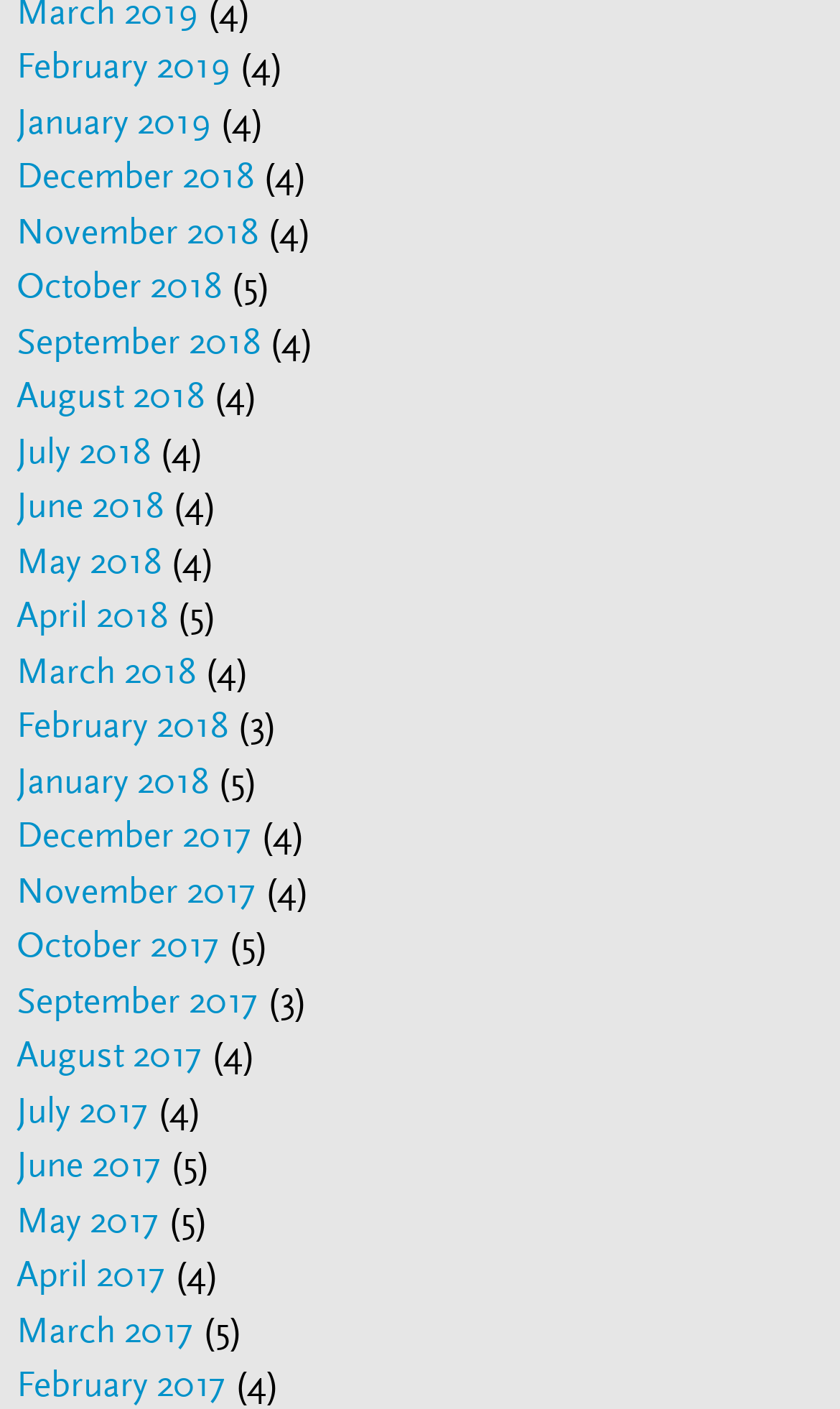Locate and provide the bounding box coordinates for the HTML element that matches this description: "May 2017".

[0.02, 0.85, 0.189, 0.88]